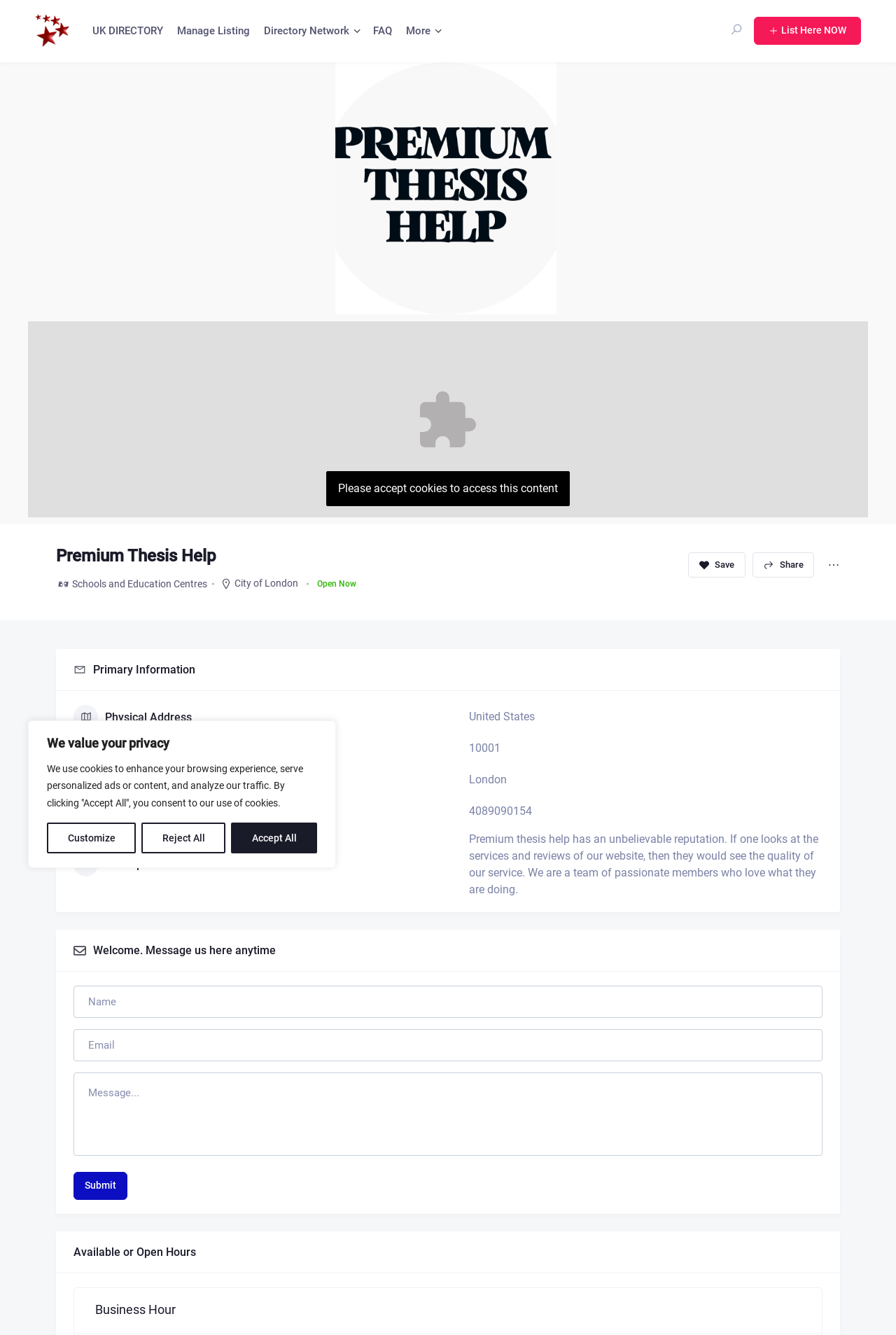Determine the bounding box coordinates for the area that should be clicked to carry out the following instruction: "Enter name in the input field".

[0.082, 0.738, 0.918, 0.763]